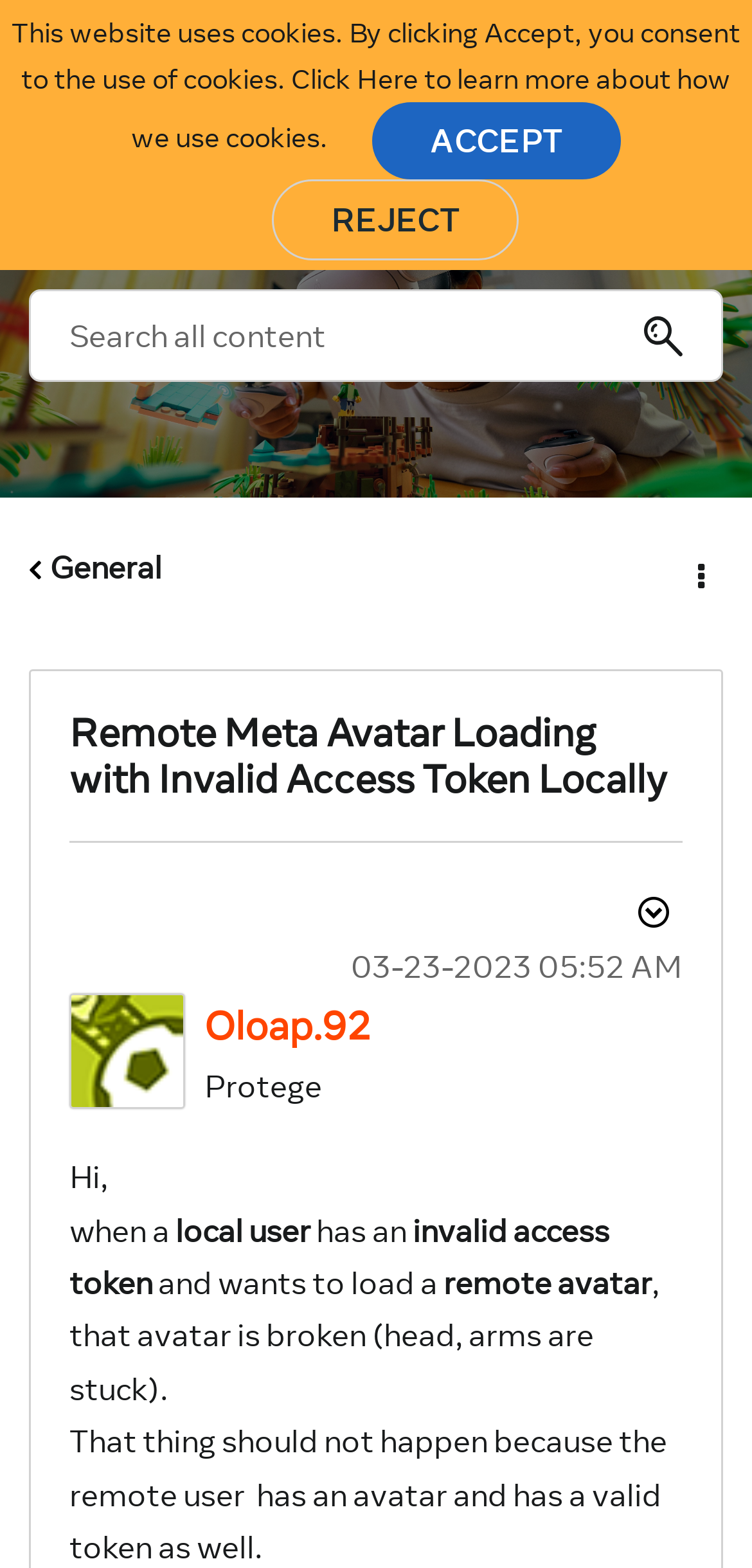Explain the webpage's design and content in an elaborate manner.

The webpage appears to be a forum discussion thread on the Meta Community Forums. At the top, there is a notification about the website using cookies, with a link to learn more and buttons to accept or reject the use of cookies. Below this, there is a navigation menu with a "Browse" button on the left and a search bar on the right.

The main content of the page is a discussion thread with a heading "Remote Meta Avatar Loading with Invalid Access Token Locally". The thread is started by a user named Oloap.92, whose profile picture is displayed next to the heading. Below the heading, there is a link to view the user's profile.

The discussion thread consists of several paragraphs of text, which describe an issue with loading a remote avatar when a local user has an invalid access token. The text explains that the avatar appears broken, with the head and arms stuck, and that this should not happen because the remote user has a valid token.

On the right side of the thread, there are several buttons, including a "Show post option menu" button and a timestamp indicating when the post was made. At the bottom of the page, there is a navigation menu with breadcrumbs, allowing users to navigate through the forum.